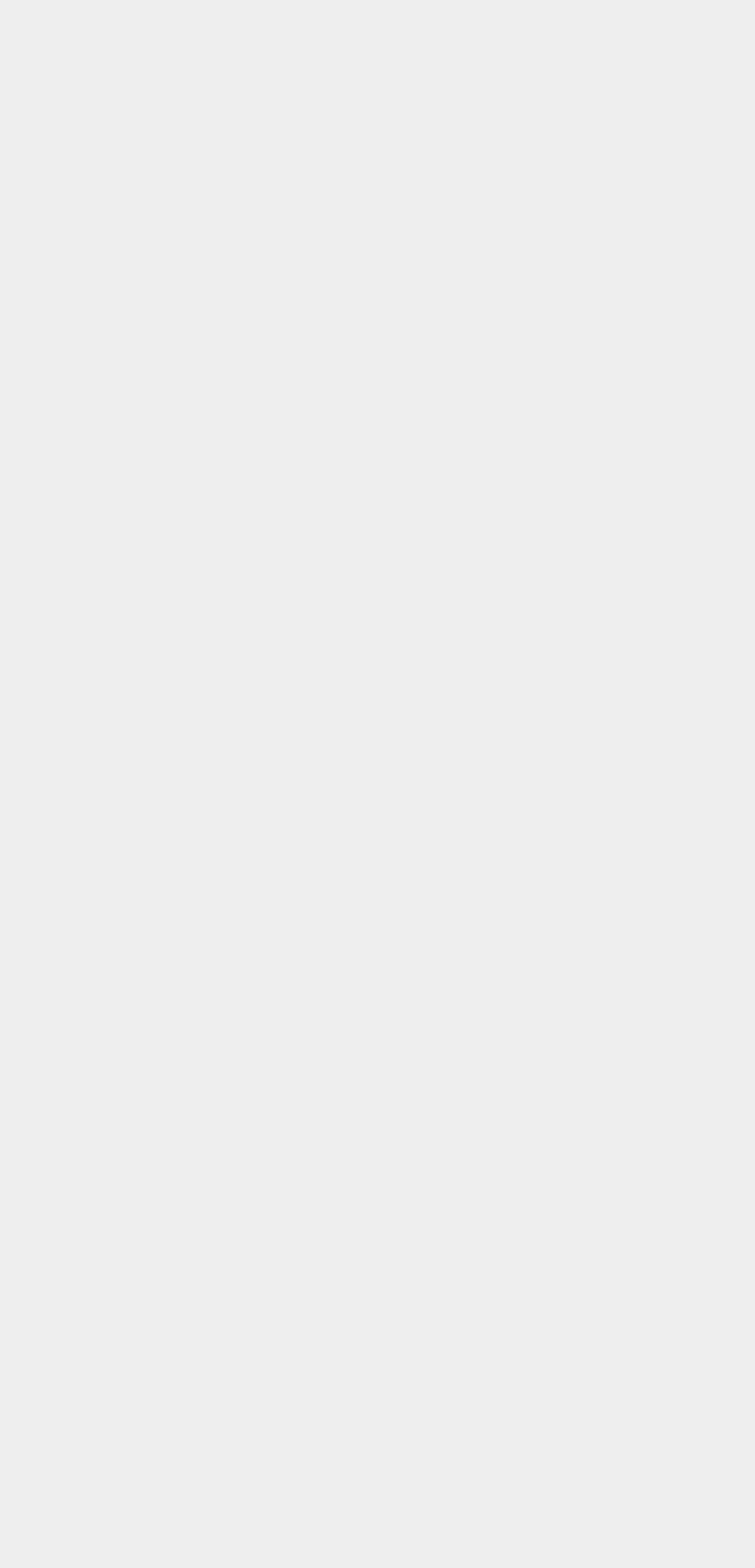Please indicate the bounding box coordinates of the element's region to be clicked to achieve the instruction: "Explore categories related to 'fractions'". Provide the coordinates as four float numbers between 0 and 1, i.e., [left, top, right, bottom].

[0.128, 0.673, 0.245, 0.69]